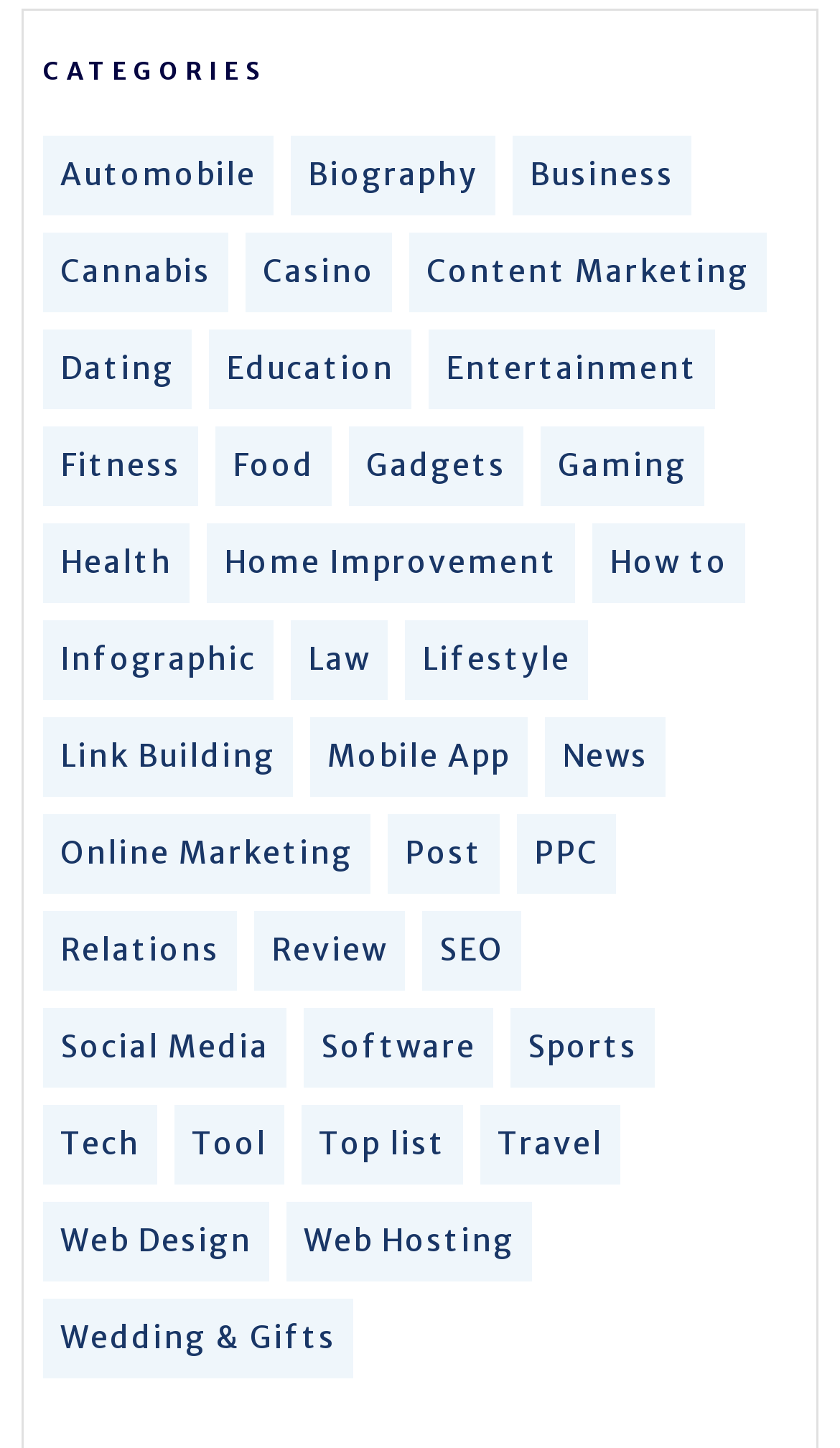Find the bounding box coordinates for the area that must be clicked to perform this action: "go to the second link".

None